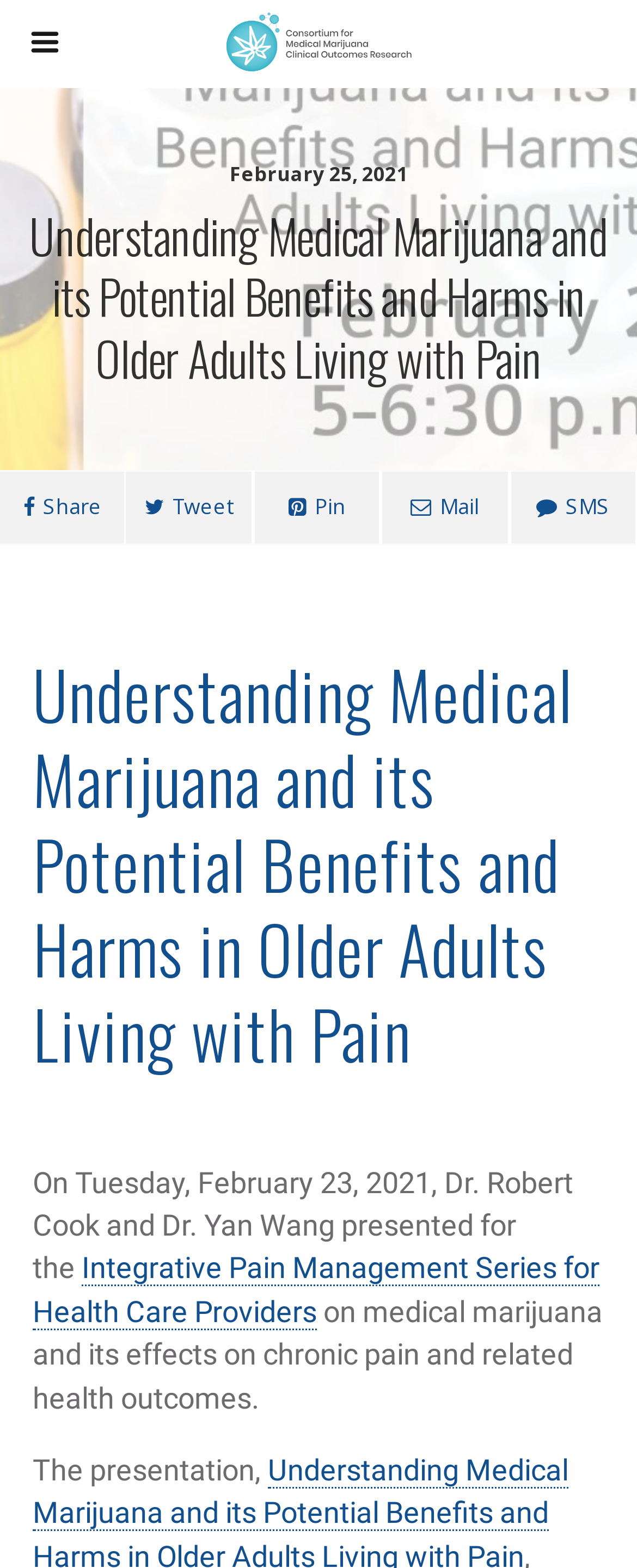Respond with a single word or short phrase to the following question: 
What is the topic of the presentation?

Medical marijuana and its effects on chronic pain